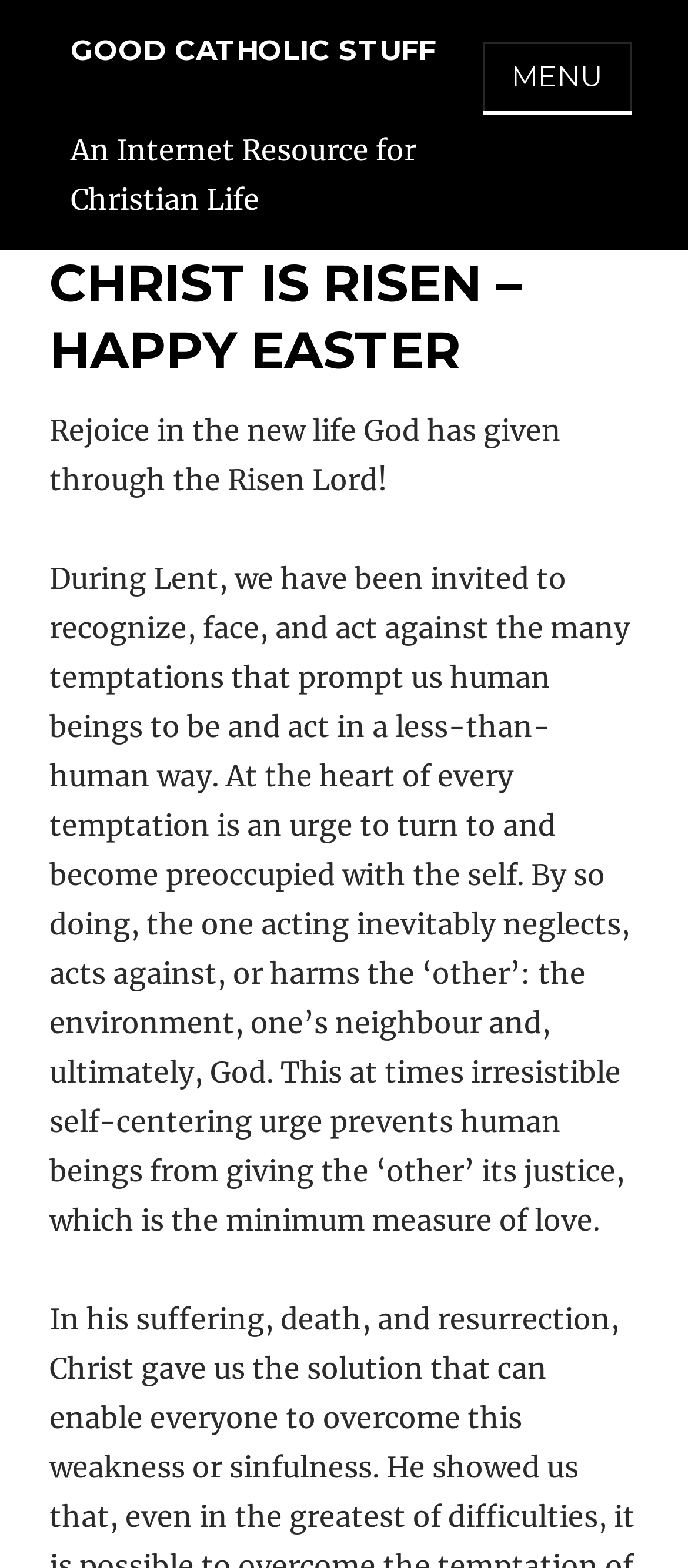What is the theme of the current page?
Based on the screenshot, give a detailed explanation to answer the question.

The theme of the current page can be inferred from the heading 'CHRIST IS RISEN – HAPPY EASTER' and the text 'Rejoice in the new life God has given through the Risen Lord!'. This suggests that the current page is focused on celebrating Easter and the resurrection of Christ.